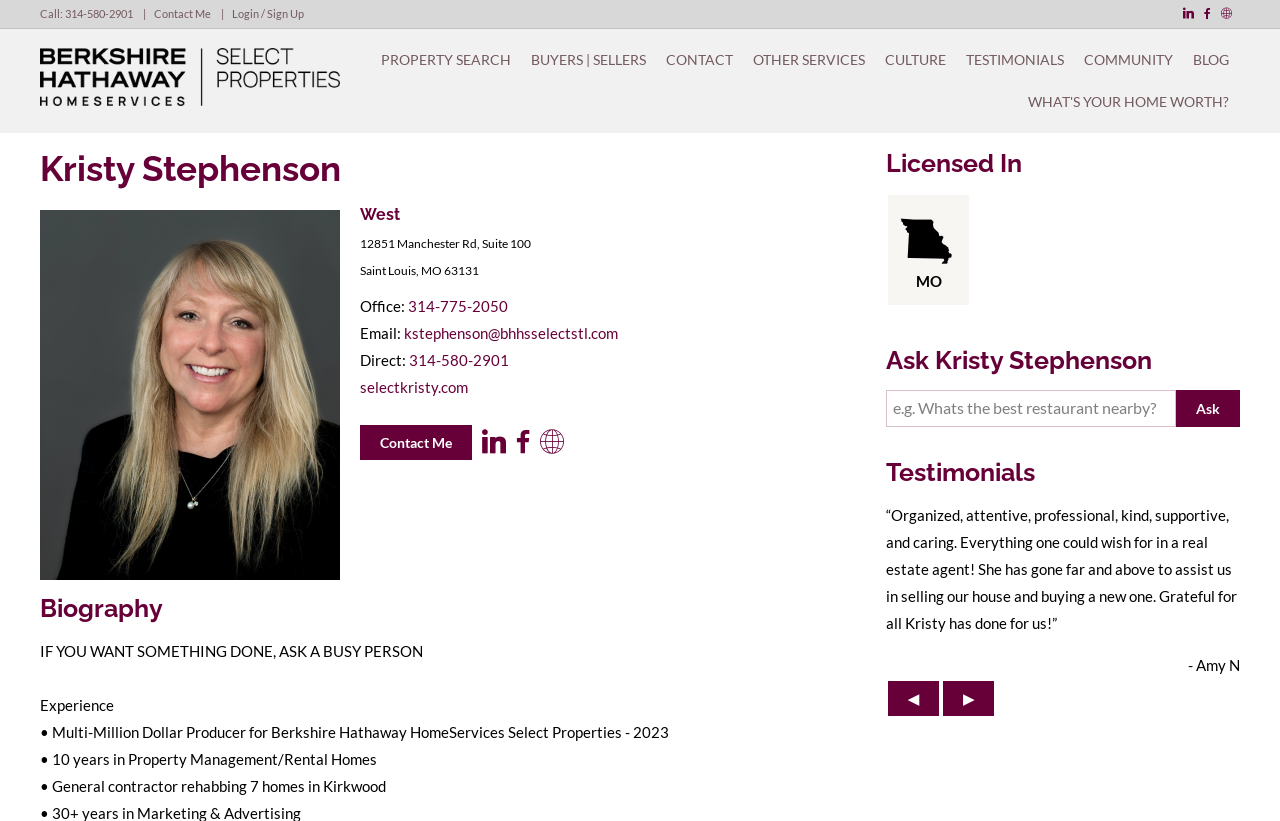For the given element description Science Fiction, determine the bounding box coordinates of the UI element. The coordinates should follow the format (top-left x, top-left y, bottom-right x, bottom-right y) and be within the range of 0 to 1.

None